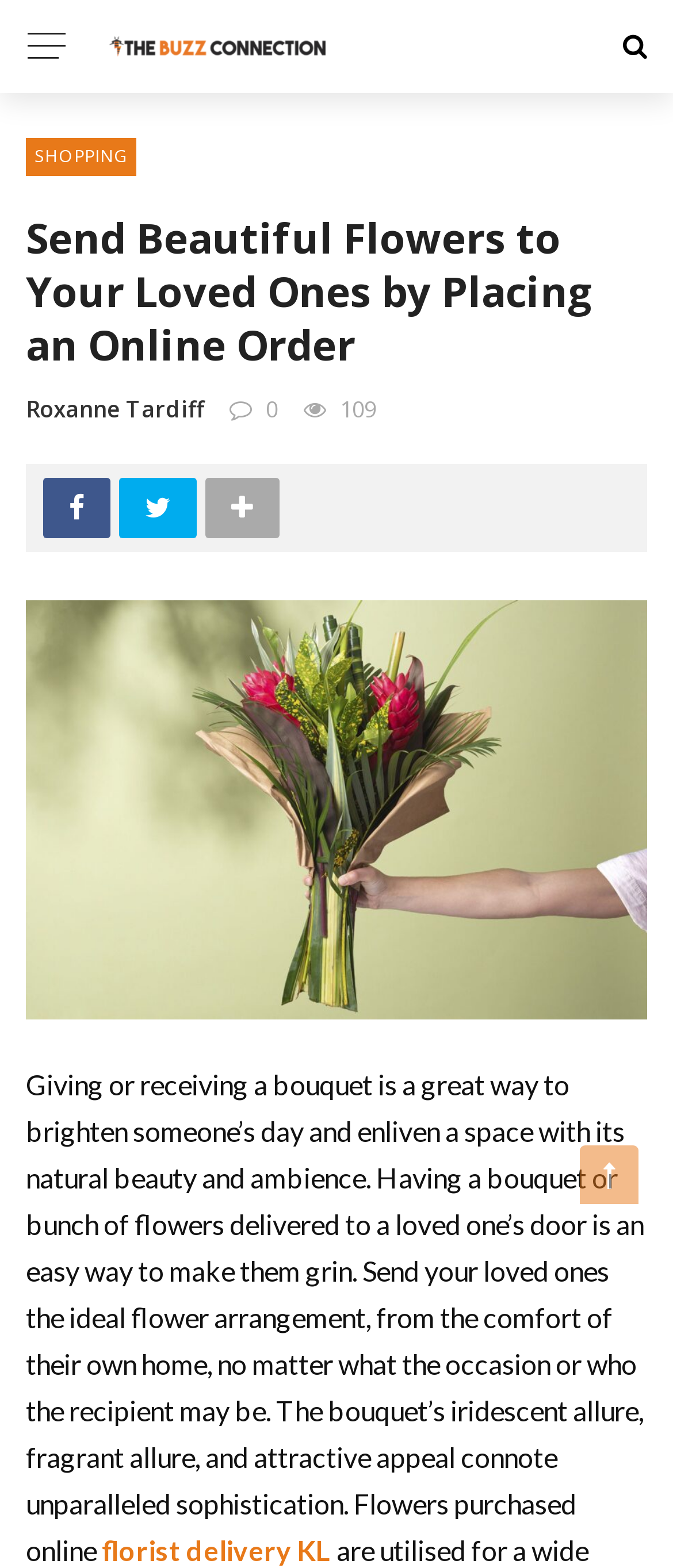Explain the webpage in detail.

The webpage is about sending beautiful flowers to loved ones by placing an online order. At the top left, there is a logo image with the text "Logo" and a link to the website's homepage. Next to the logo, there is a link to the "SHOPPING" section. 

Below the logo, there is a heading that reads "Send Beautiful Flowers to Your Loved Ones by Placing an Online Order". Underneath the heading, there is a link to "Roxanne Tardiff" and a static text "109" to the right of it. 

On the top right, there are social media links, including Facebook and Twitter, represented by their respective icons. 

The main content of the webpage is a paragraph of text that explains the benefits of giving or receiving a bouquet of flowers. It describes how flowers can brighten someone's day and enliven a space with their natural beauty and ambience. The text also mentions that sending flowers online is an easy way to make someone smile, regardless of the occasion or recipient. 

At the very bottom of the page, there is a link to "florist delivery KL", which suggests that the website offers flower delivery services in Kuala Lumpur.